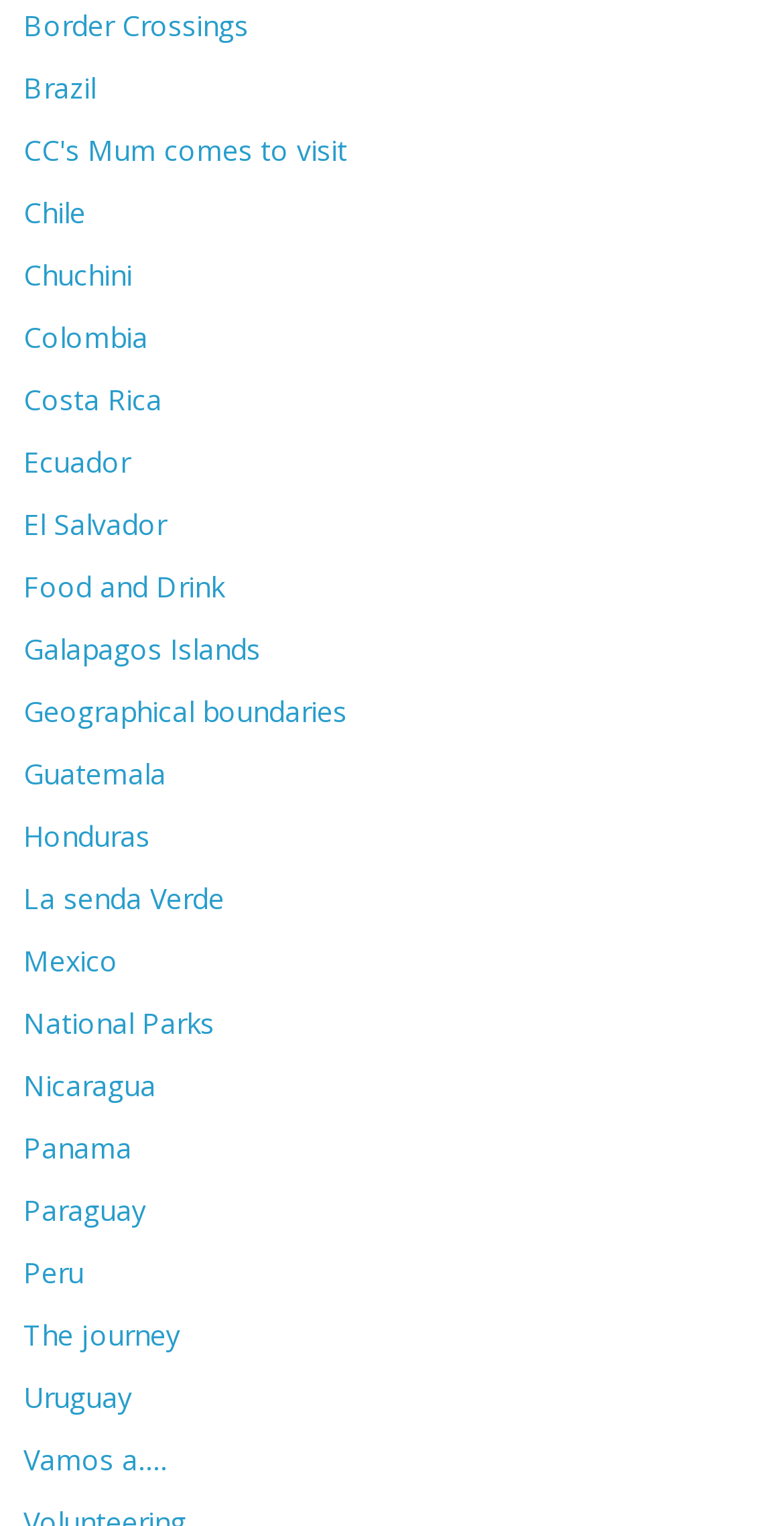Locate the bounding box coordinates of the element's region that should be clicked to carry out the following instruction: "Click on the link to learn about Border Crossings". The coordinates need to be four float numbers between 0 and 1, i.e., [left, top, right, bottom].

[0.03, 0.004, 0.317, 0.029]